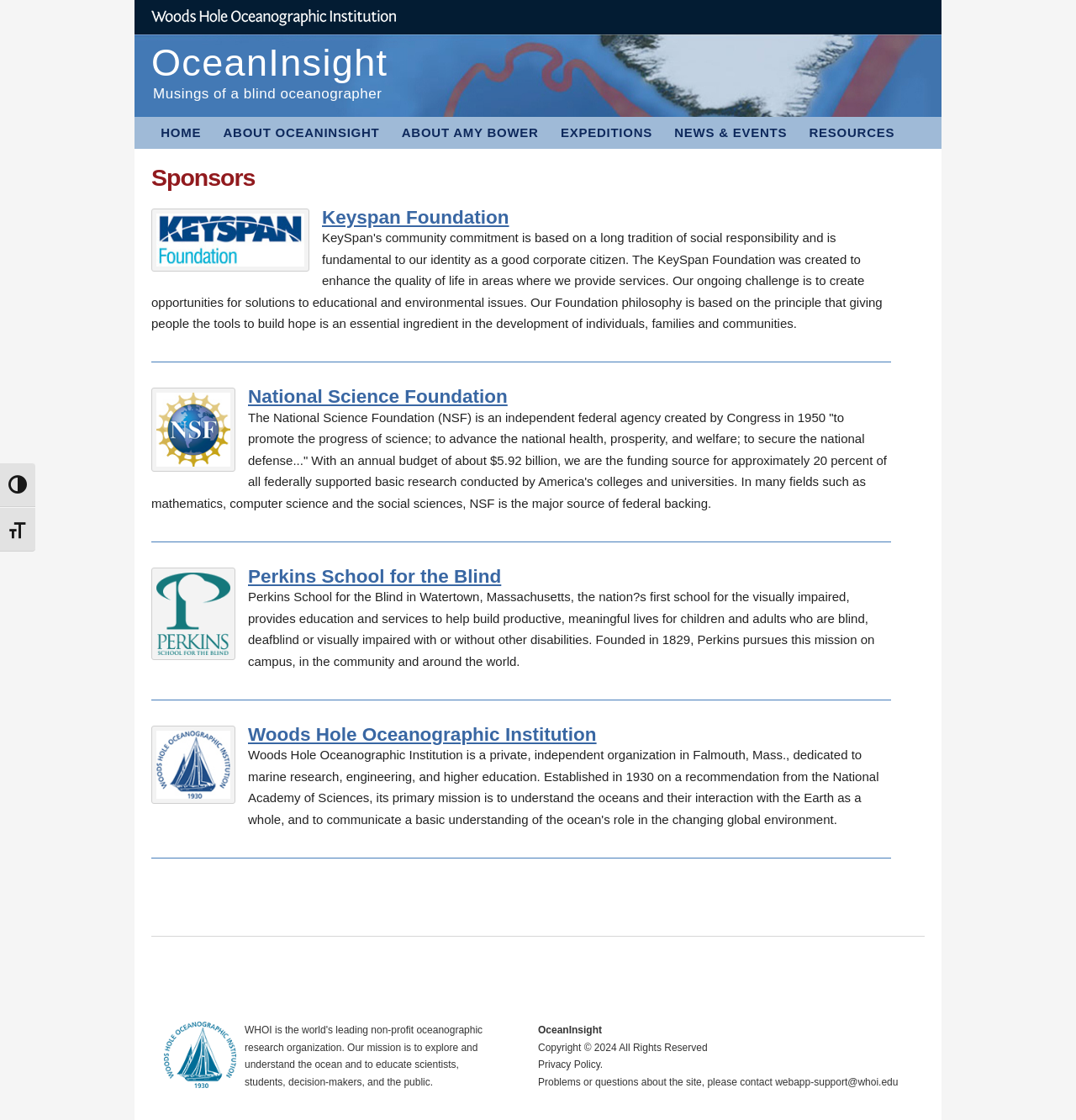Elaborate on the different components and information displayed on the webpage.

The webpage is about the sponsors of OceanInsight, a website related to oceanography. At the top, there are two buttons for toggling high contrast and font size. Below these buttons, there is a link to the main Woods Hole Oceanographic Institution website, accompanied by an image. 

To the right of this link, there are several links to different sections of the OceanInsight website, including HOME, ABOUT OCEANINSIGHT, ABOUT AMY BOWER, EXPEDITIONS, NEWS & EVENTS, and RESOURCES. 

Below these links, there is a heading that reads "Sponsors". Under this heading, there are three sections, each featuring a sponsor of OceanInsight. The first section is about the Keyspan Foundation, which includes an image and a link to the foundation's website. 

The second section is about the National Science Foundation, which includes an image, a link to the foundation's website, and a brief description of the organization. The third section is about the Perkins School for the Blind, which includes an image, a link to the school's website, and a brief description of the school's mission. 

The fourth section is about the Woods Hole Oceanographic Institution, which includes an image, a link to the institution's website, and a logo of the institution at the bottom of the page. 

At the very bottom of the page, there is a copyright notice, a link to the Privacy Policy, and contact information for reporting problems or questions about the site.